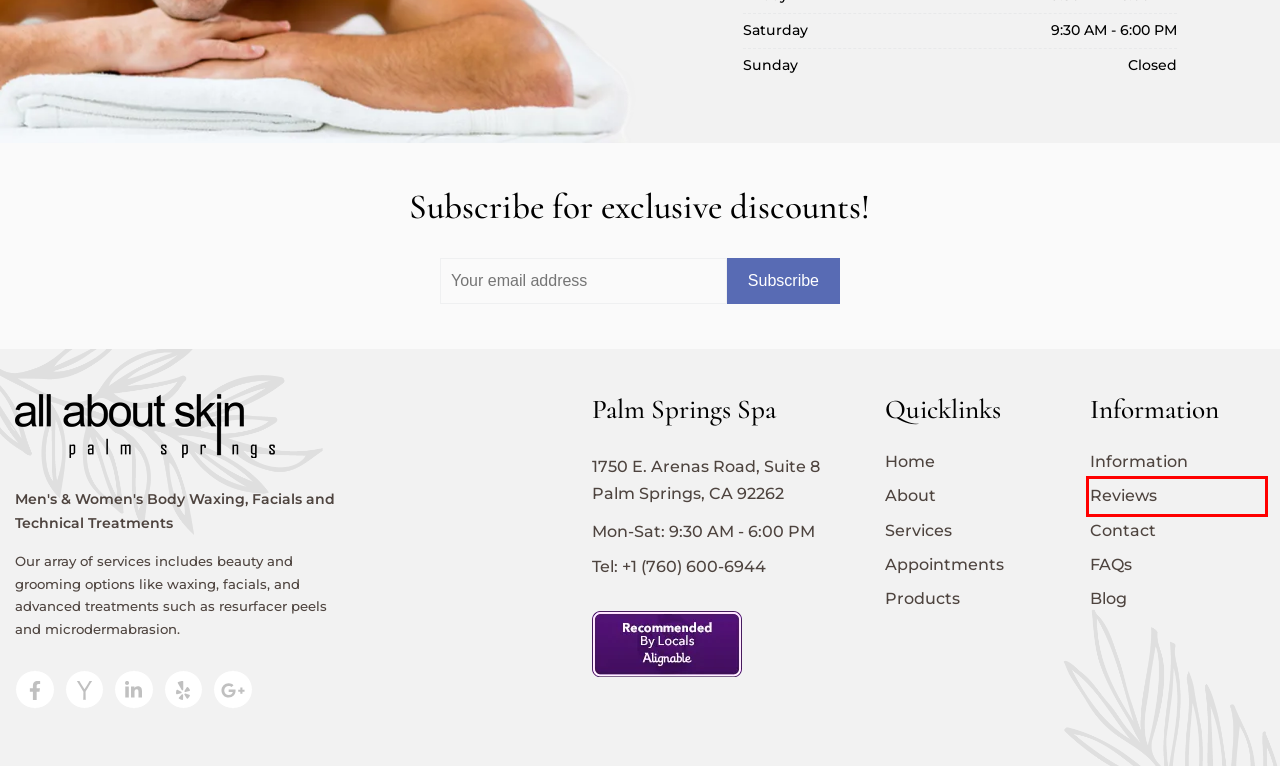You have a screenshot of a webpage with a red rectangle bounding box around an element. Identify the best matching webpage description for the new page that appears after clicking the element in the bounding box. The descriptions are:
A. All About Skin - Palm Springs, CA - Alignable
B. Contact | All About Skin Palm Springs
C. All About Skin Palm Springs
D. Book Appointment | Men's & Women's Body Waxing, Facials and Technical Treatments
E. Our Blog
F. FAQ's | All About Skin Palm Springs
G. All About Skin | Men's & Women's Body Waxing, Facials, Peels and Microdermabrasion
H. About Us | Men's & Women's Body Waxing, Facials and Technical Treatments

C